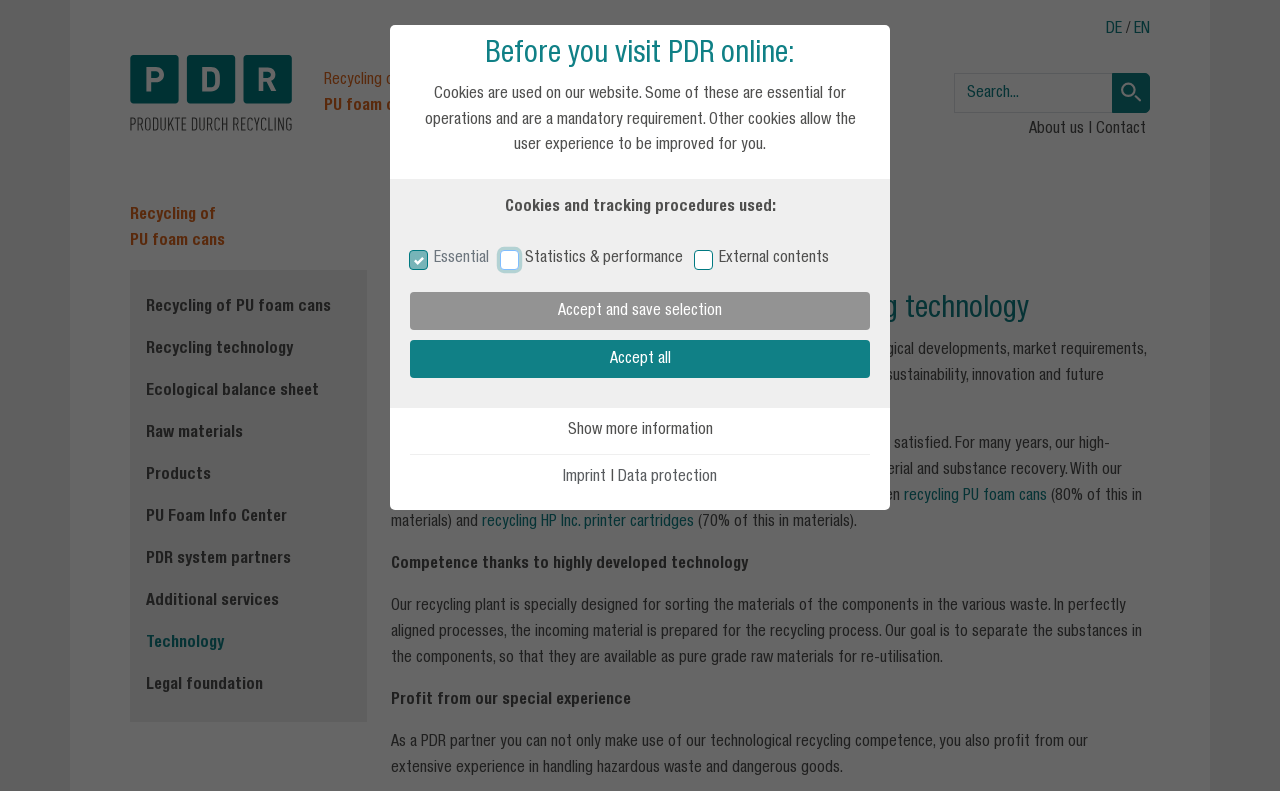Please identify the bounding box coordinates of the area I need to click to accomplish the following instruction: "Click the 'search' button".

[0.869, 0.092, 0.898, 0.143]